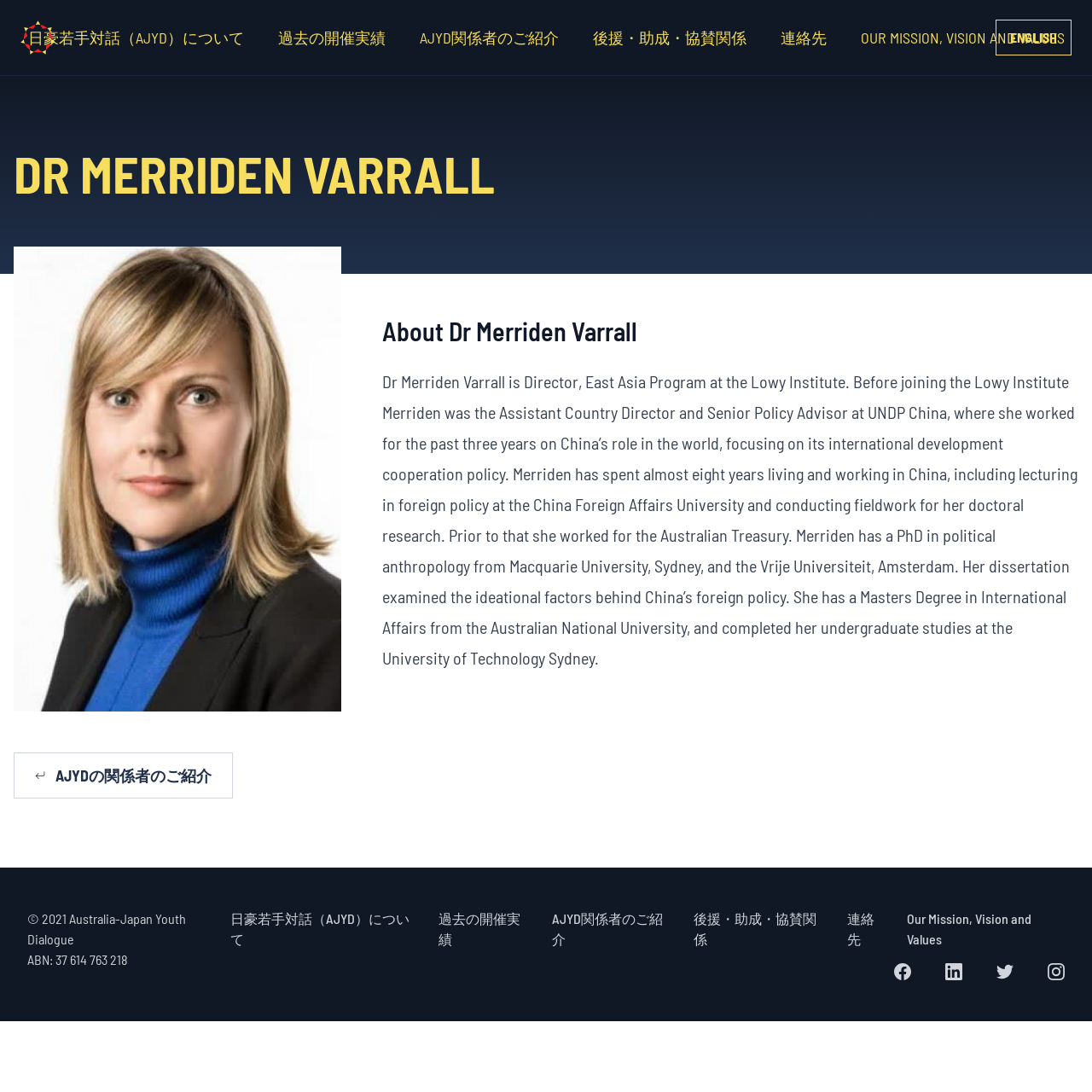What is the name of the university where Merriden lectured in foreign policy? Based on the screenshot, please respond with a single word or phrase.

China Foreign Affairs University